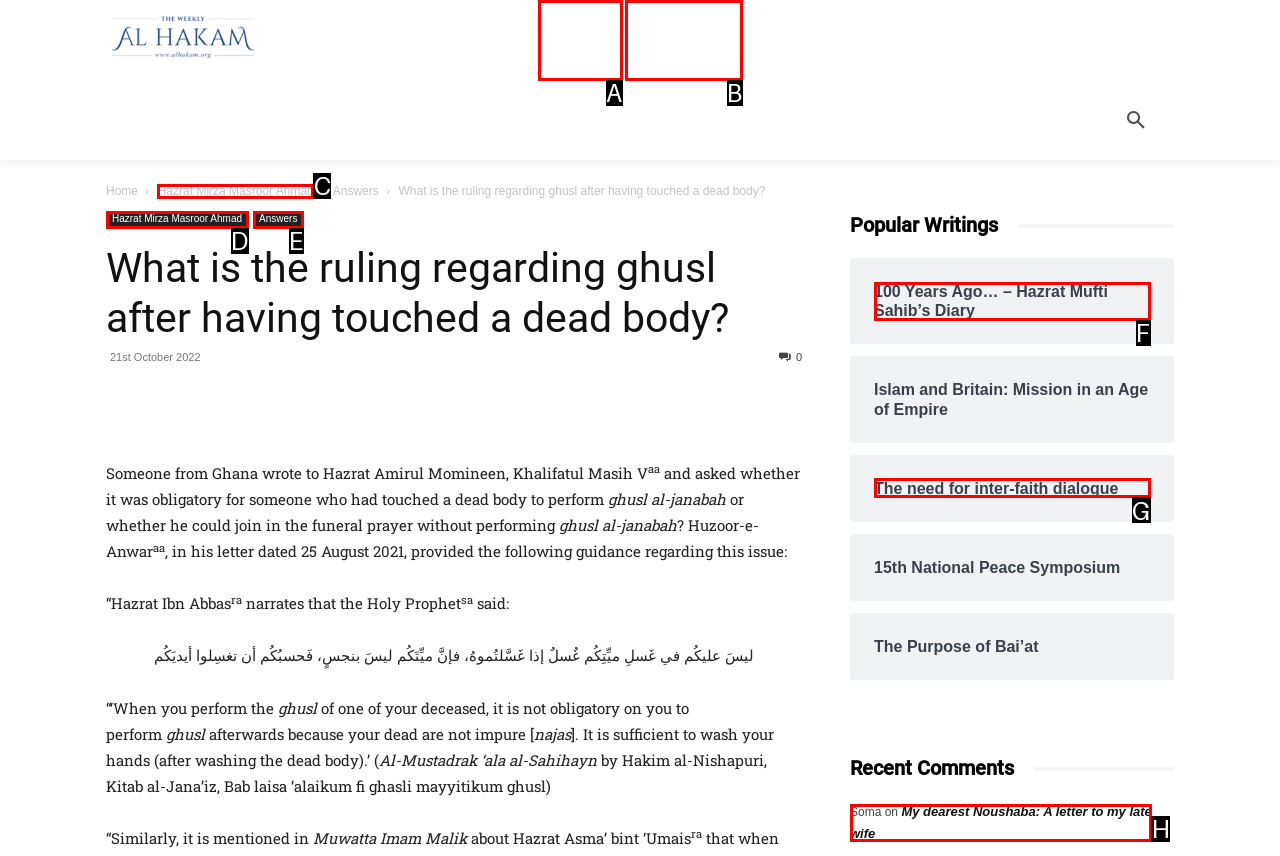Based on the description AHI Podcast, identify the most suitable HTML element from the options. Provide your answer as the corresponding letter.

B